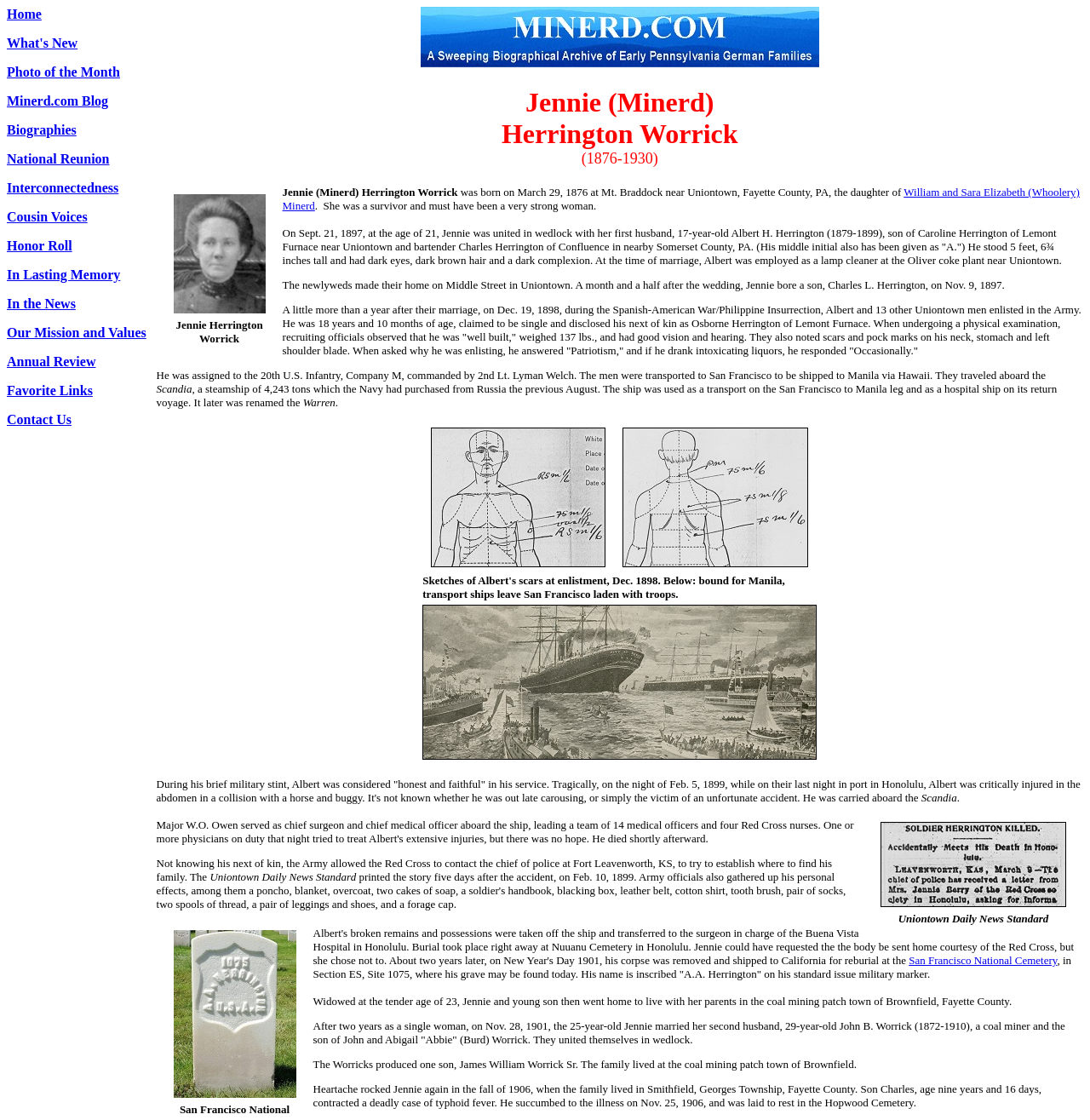Where did Jennie live with her parents after being widowed?
Answer briefly with a single word or phrase based on the image.

Brownfield